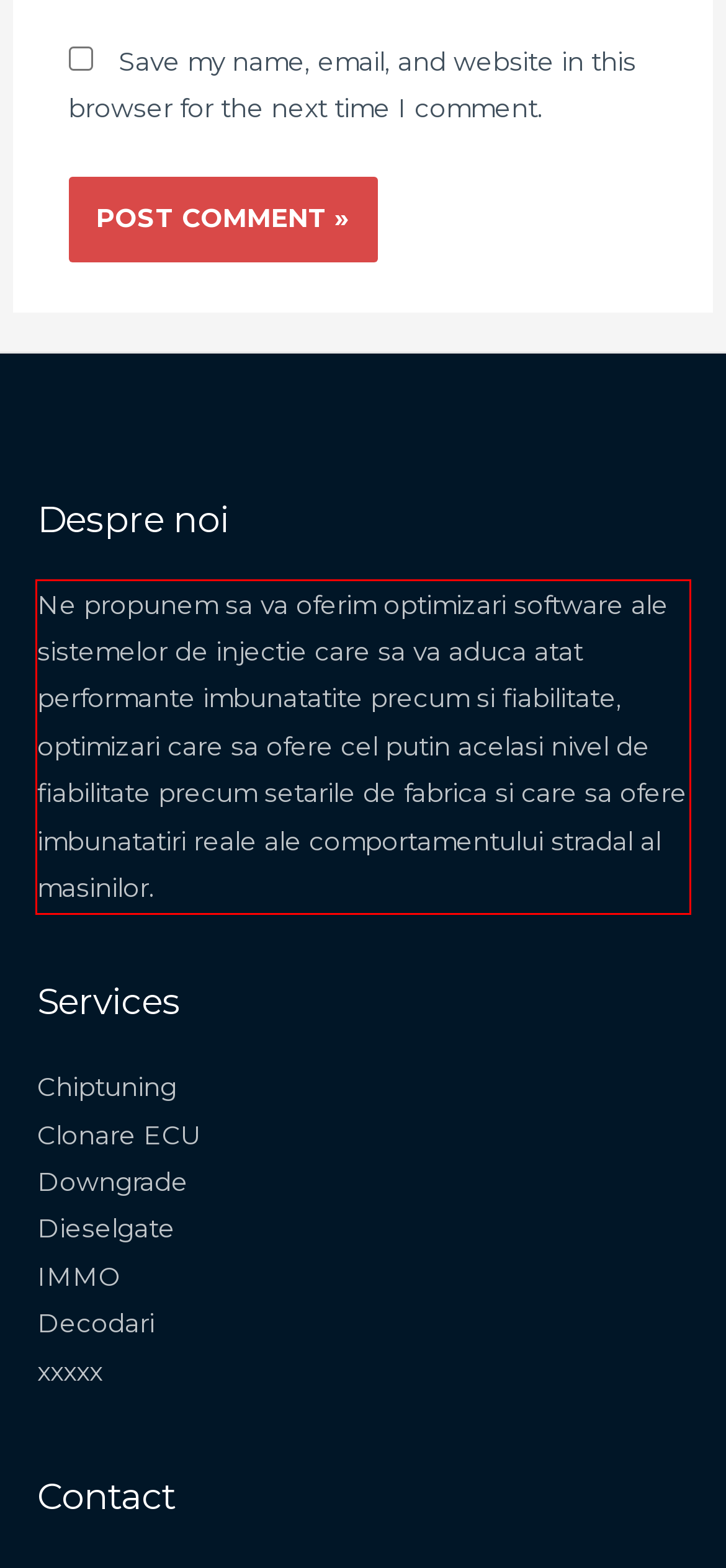You are provided with a screenshot of a webpage that includes a red bounding box. Extract and generate the text content found within the red bounding box.

Ne propunem sa va oferim optimizari software ale sistemelor de injectie care sa va aduca atat performante imbunatatite precum si fiabilitate, optimizari care sa ofere cel putin acelasi nivel de fiabilitate precum setarile de fabrica si care sa ofere imbunatatiri reale ale comportamentului stradal al masinilor.